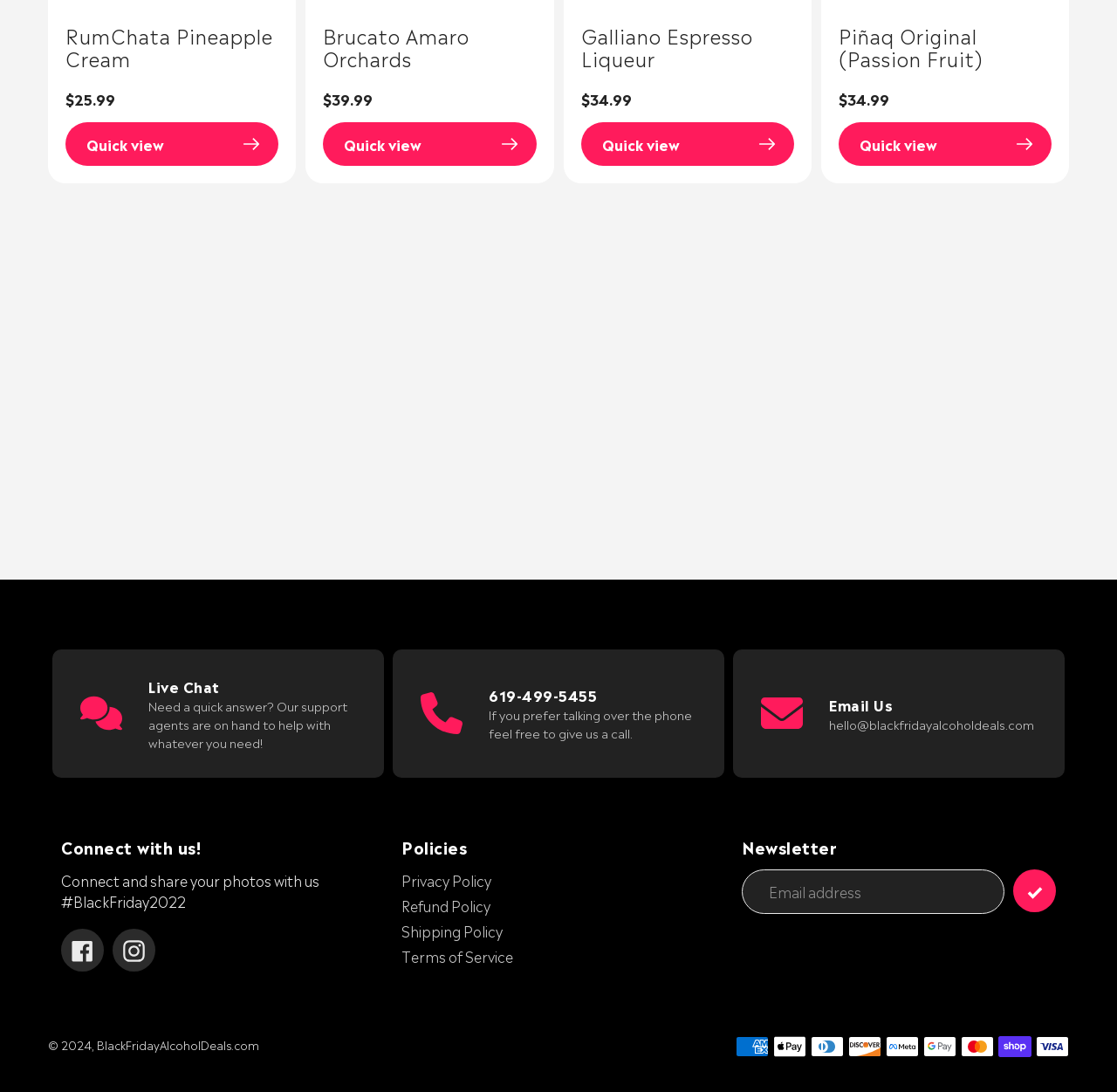Provide the bounding box coordinates of the HTML element this sentence describes: "RumChata Pineapple Cream". The bounding box coordinates consist of four float numbers between 0 and 1, i.e., [left, top, right, bottom].

[0.059, 0.023, 0.249, 0.065]